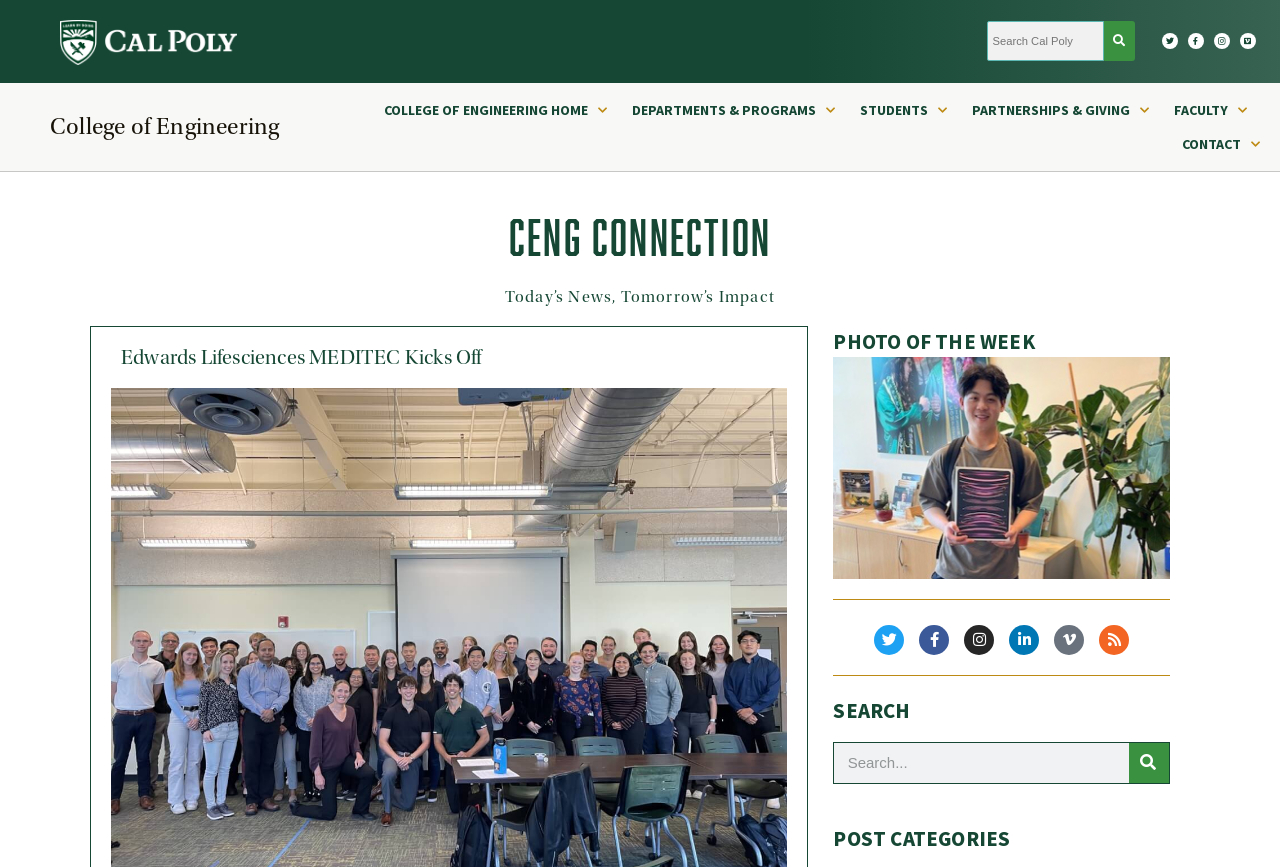Locate the bounding box of the user interface element based on this description: "CENG Connection".

[0.398, 0.241, 0.602, 0.304]